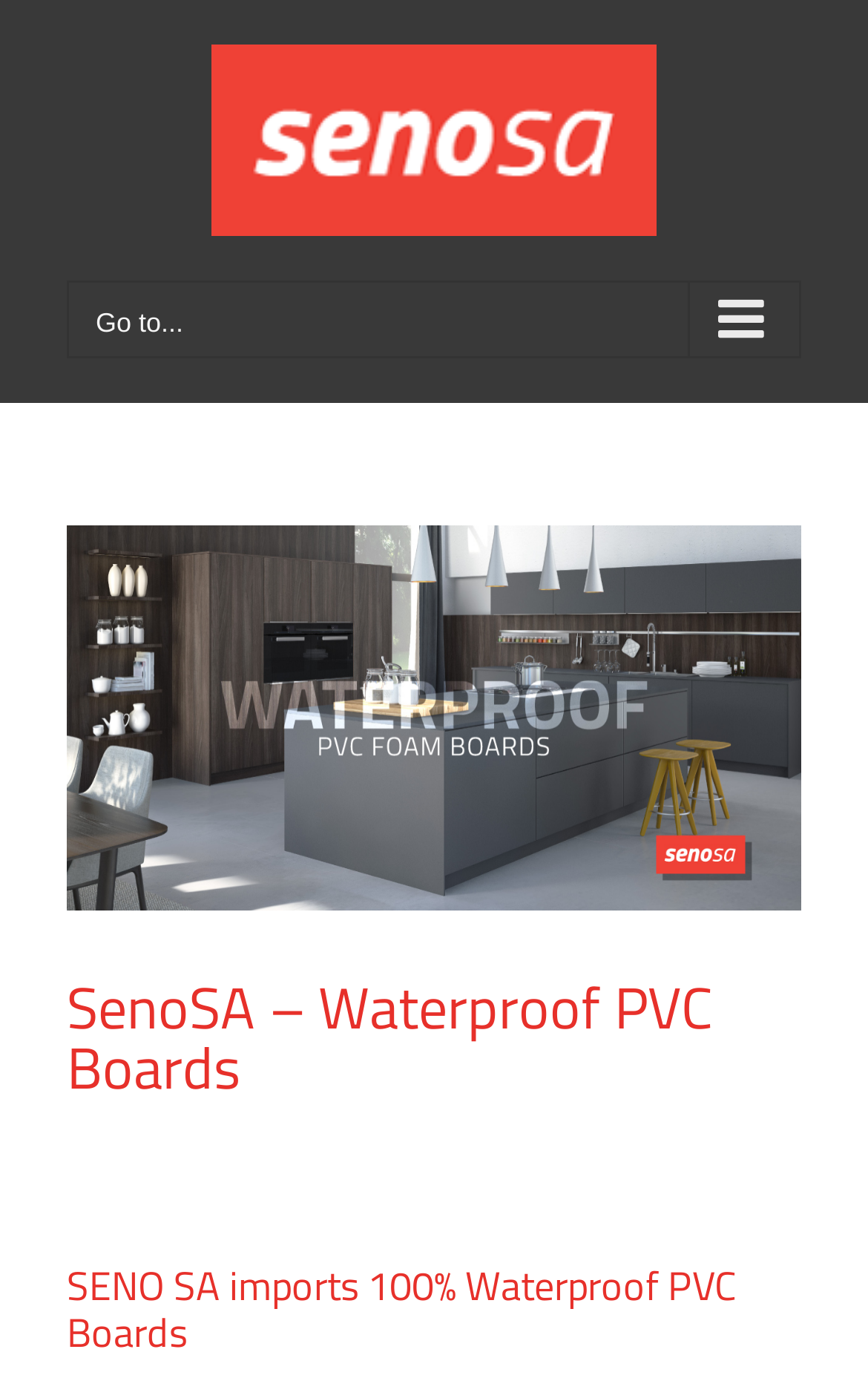How many menu items are visible initially?
Please answer the question as detailed as possible based on the image.

Initially, only one menu item 'Seno-SA-Waterproof-PVC' is visible, and the rest of the menu items are hidden. The user needs to click the button with an arrow icon to expand the main menu and view more menu items.